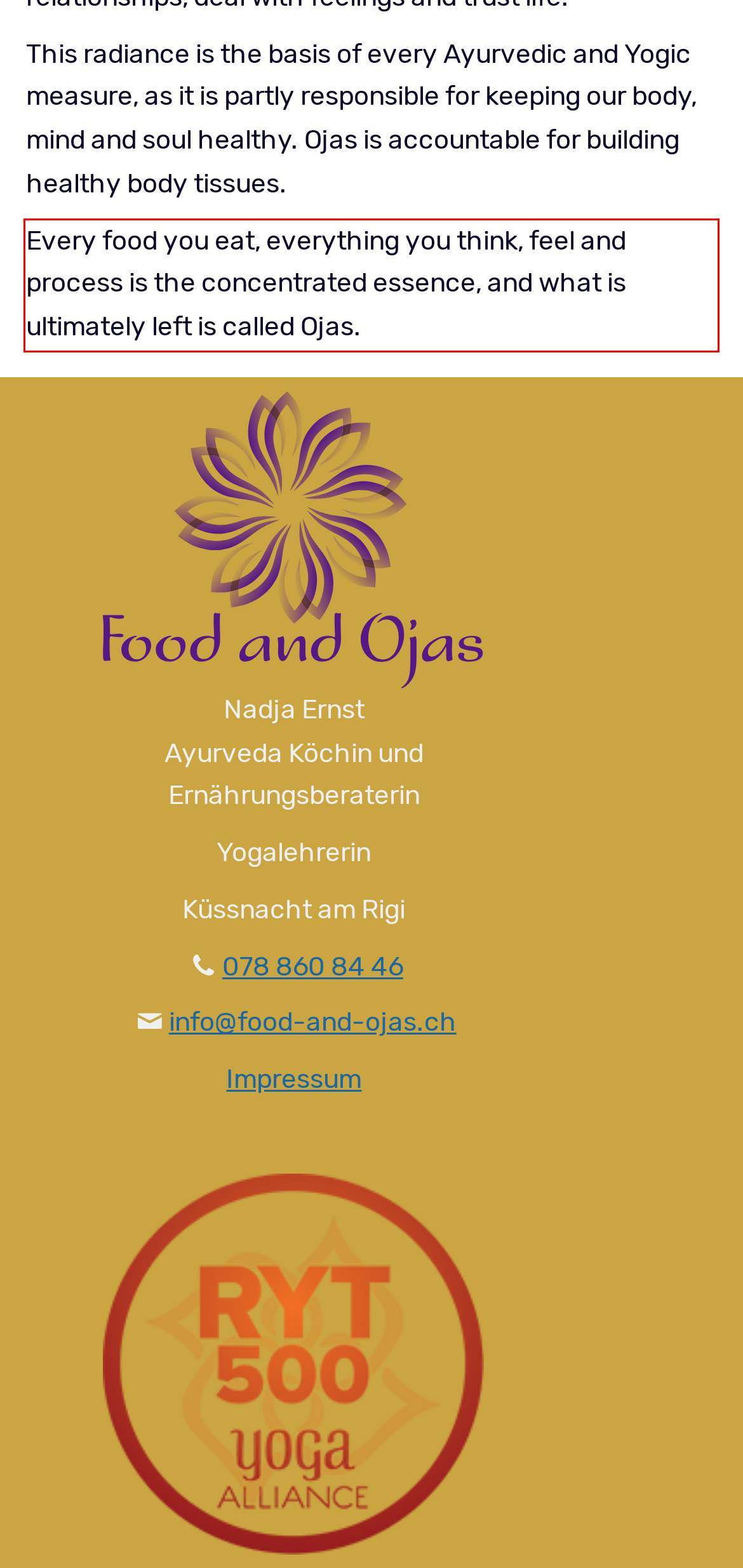Given a webpage screenshot, identify the text inside the red bounding box using OCR and extract it.

Every food you eat, everything you think, feel and process is the concentrated essence, and what is ultimately left is called Ojas.